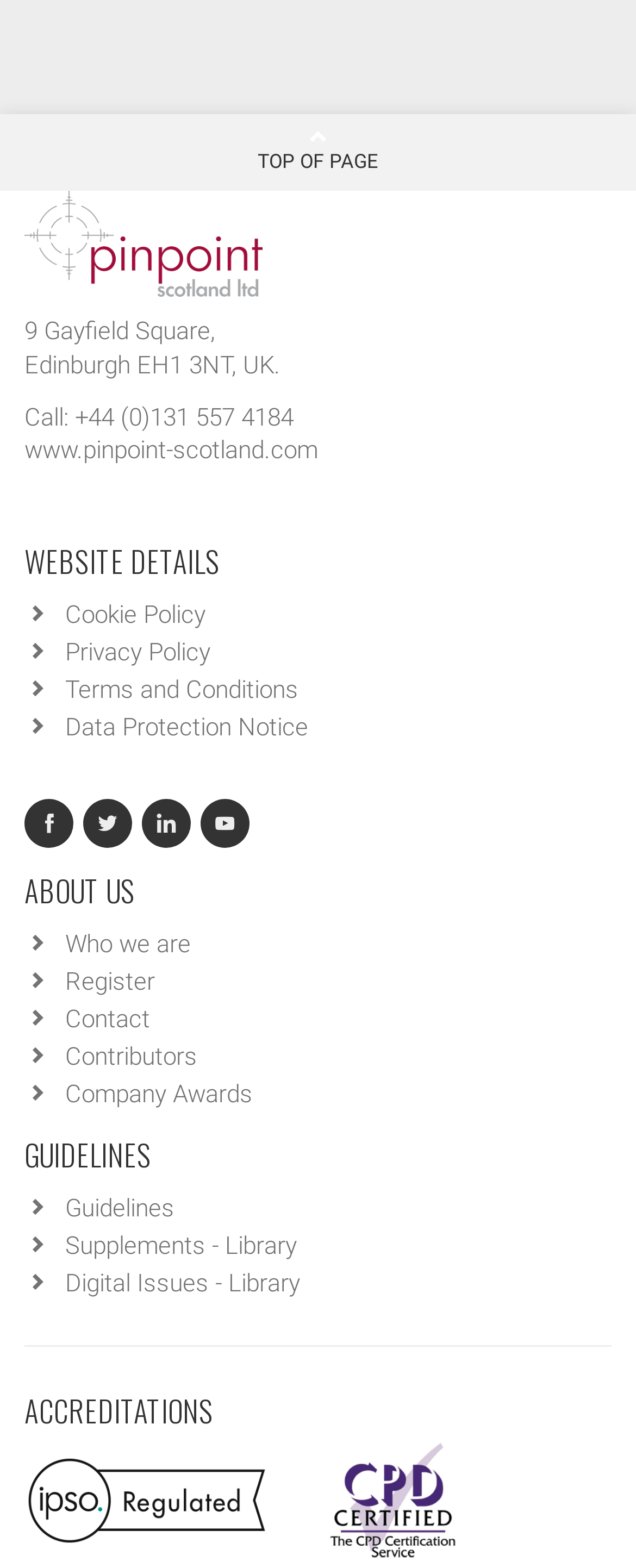Given the element description, predict the bounding box coordinates in the format (top-left x, top-left y, bottom-right x, bottom-right y). Make sure all values are between 0 and 1. Here is the element description: Digital Issues - Library

[0.103, 0.809, 0.472, 0.828]